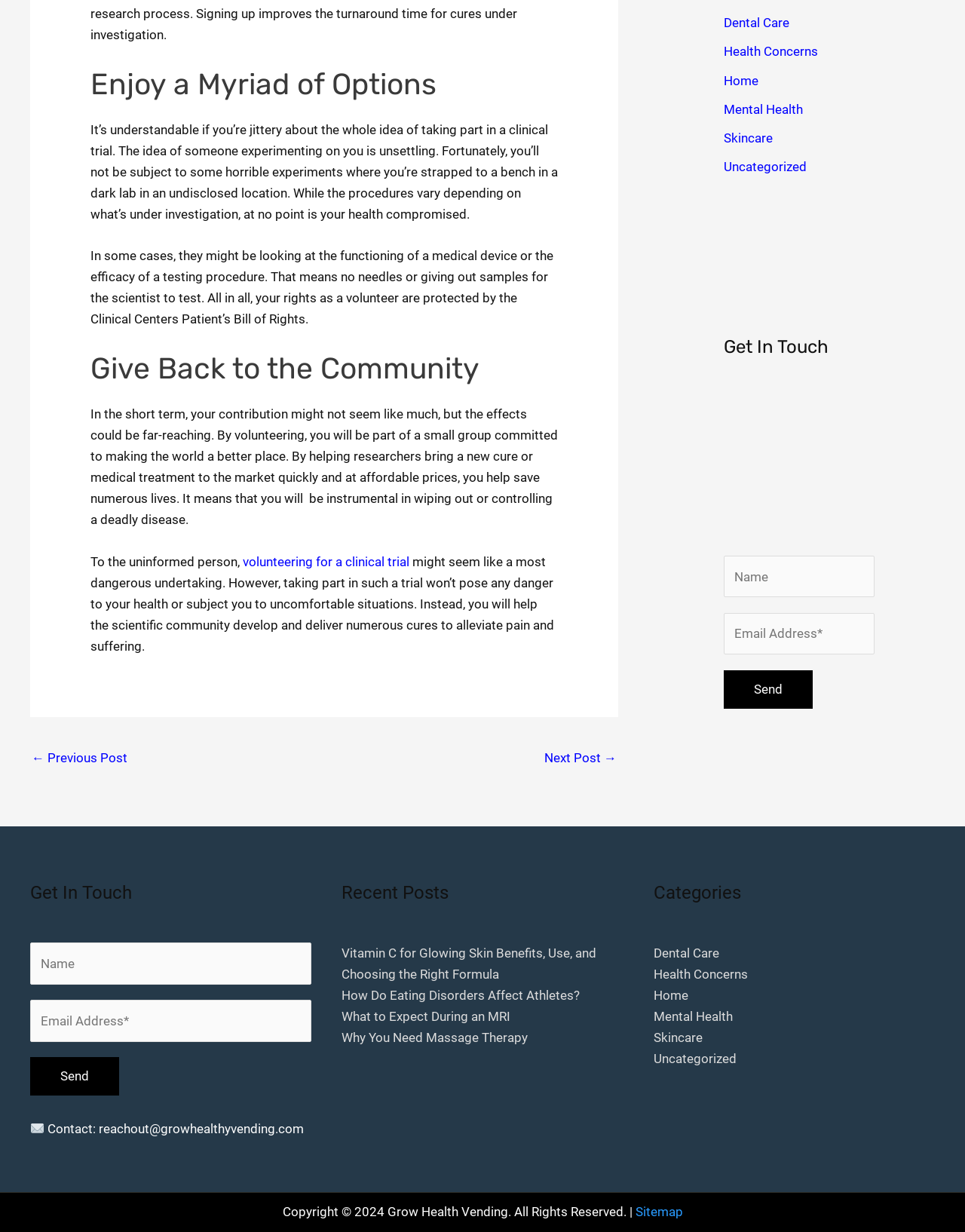Determine the bounding box coordinates of the element that should be clicked to execute the following command: "Click the 'Send' button".

[0.75, 0.544, 0.842, 0.575]